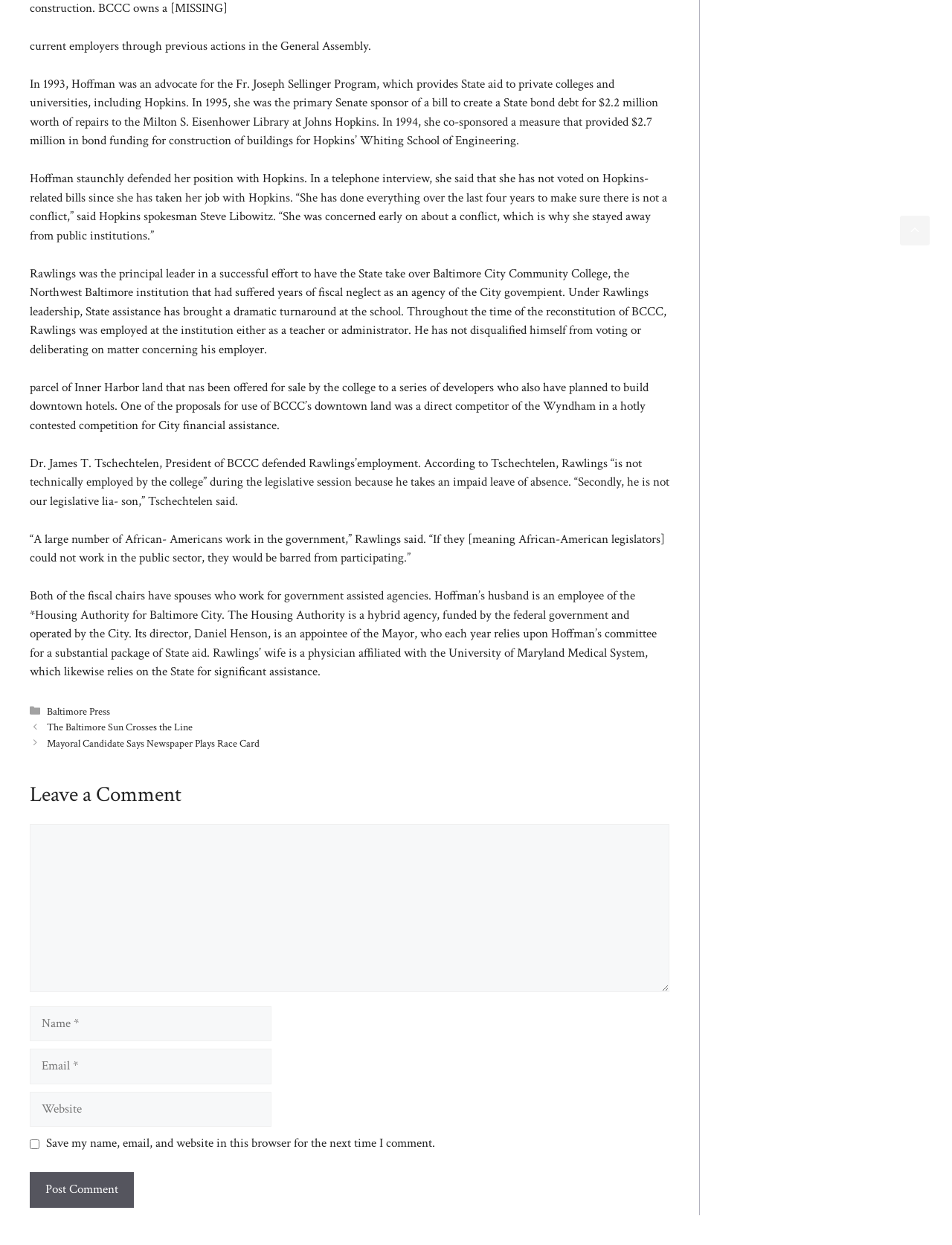Find the bounding box coordinates of the clickable region needed to perform the following instruction: "Scroll back to top". The coordinates should be provided as four float numbers between 0 and 1, i.e., [left, top, right, bottom].

[0.945, 0.173, 0.977, 0.197]